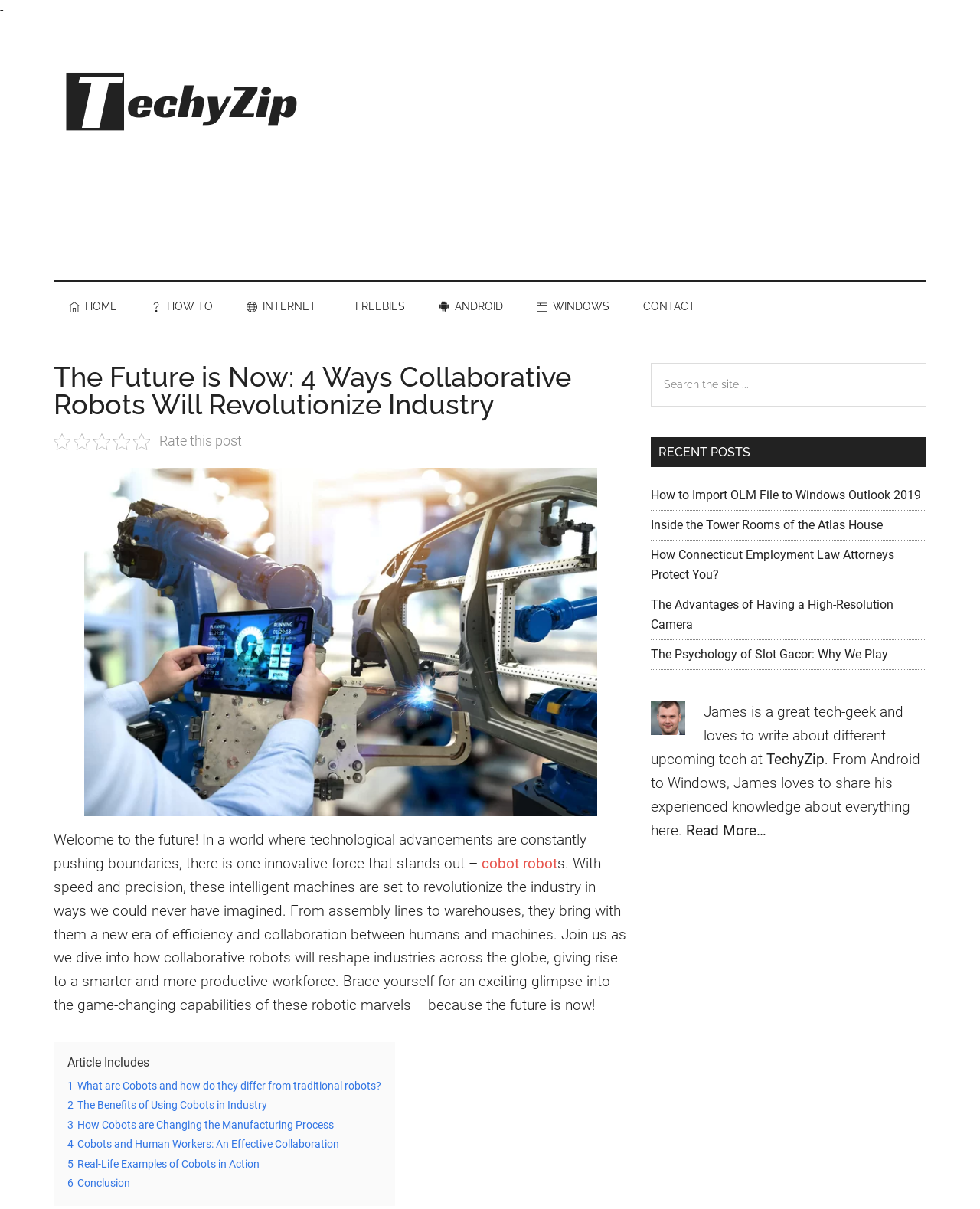What is the name of the website? Based on the screenshot, please respond with a single word or phrase.

Techy Zip